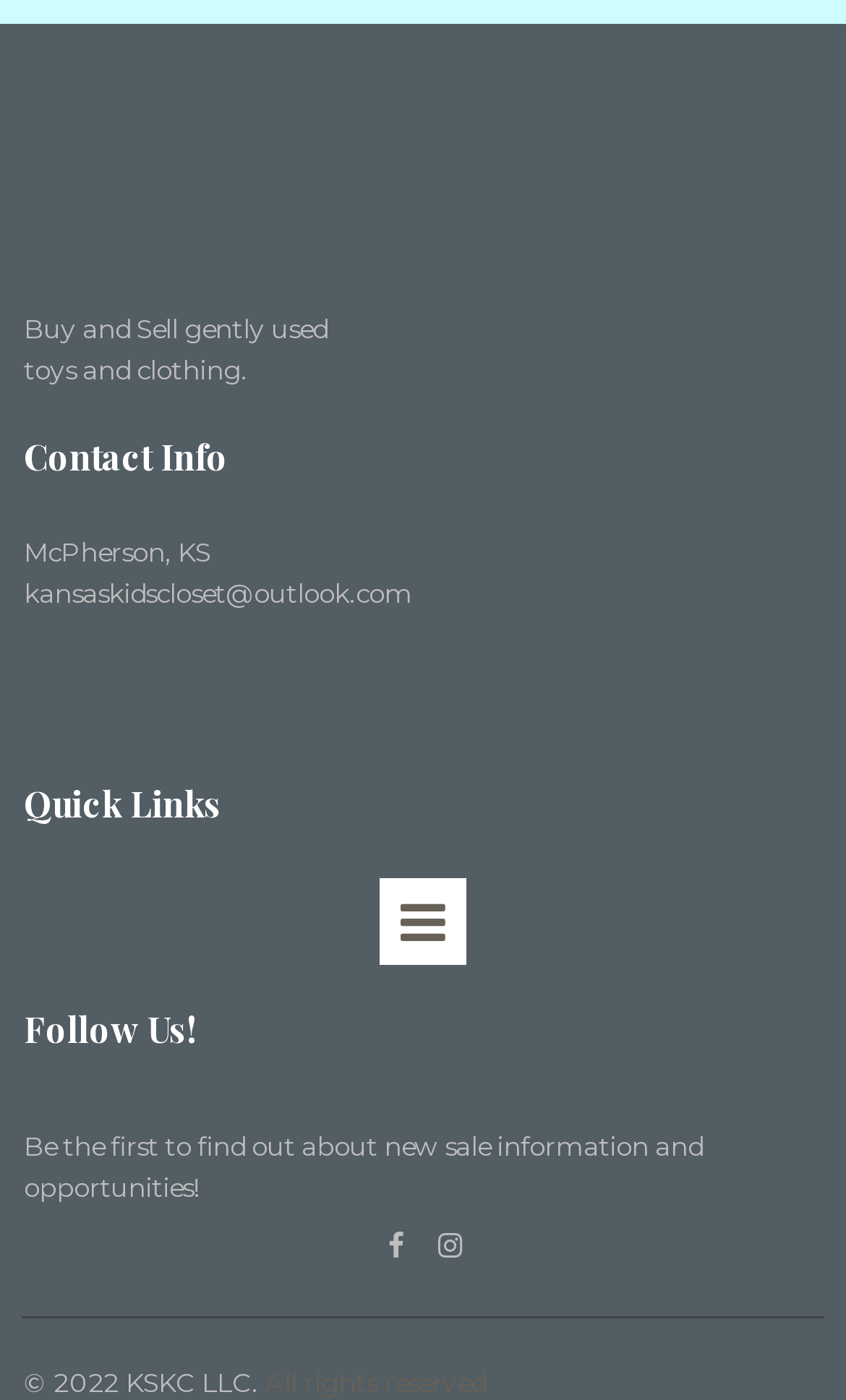Please answer the following question using a single word or phrase: 
What type of items are sold on the website?

Toys and clothing